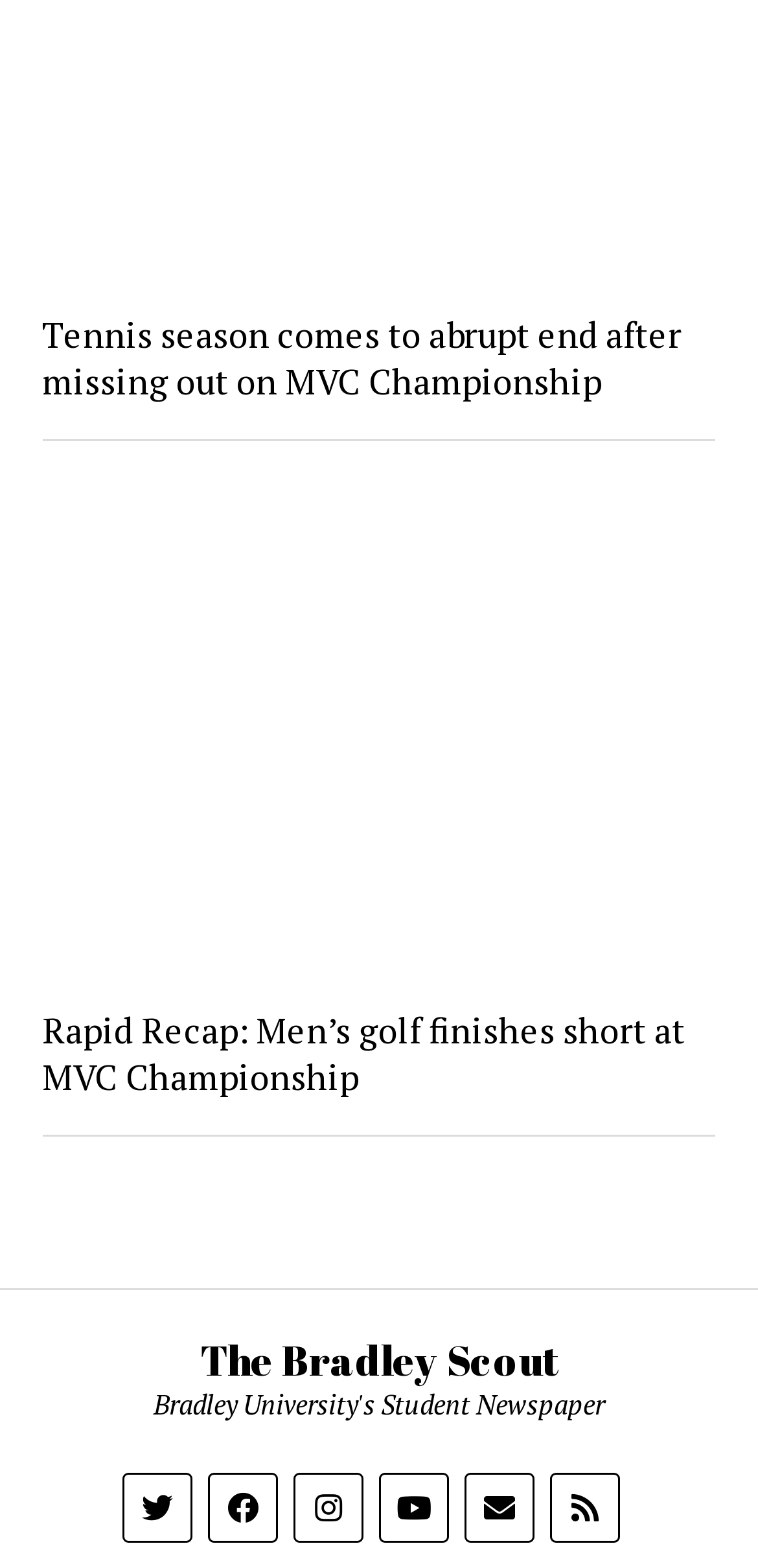What is the topic of the first article?
Please respond to the question with as much detail as possible.

I looked at the text of the first link, which says 'Tennis season comes to abrupt end after missing out on MVC Championship'. From this, I inferred that the topic of the first article is about the tennis season.